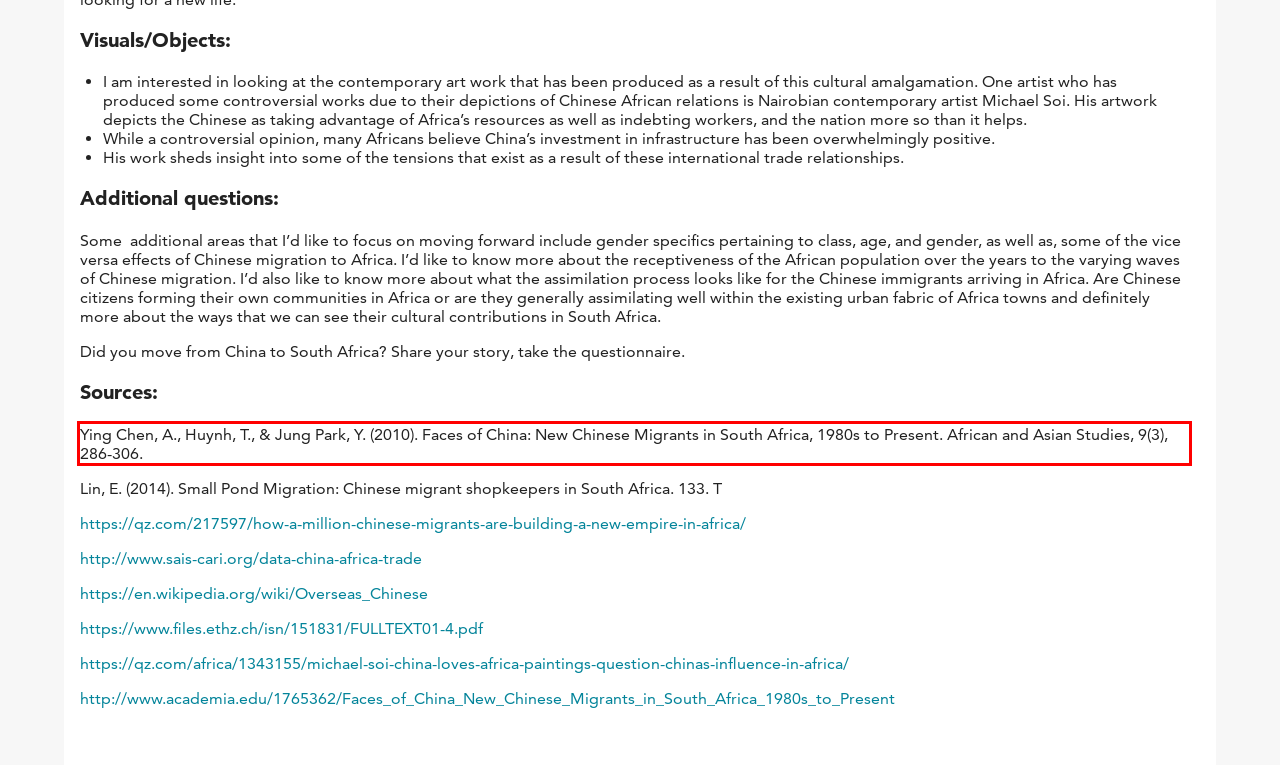You have a screenshot of a webpage with a UI element highlighted by a red bounding box. Use OCR to obtain the text within this highlighted area.

Ying Chen, A., Huynh, T., & Jung Park, Y. (2010). Faces of China: New Chinese Migrants in South Africa, 1980s to Present. African and Asian Studies, 9(3), 286-306.